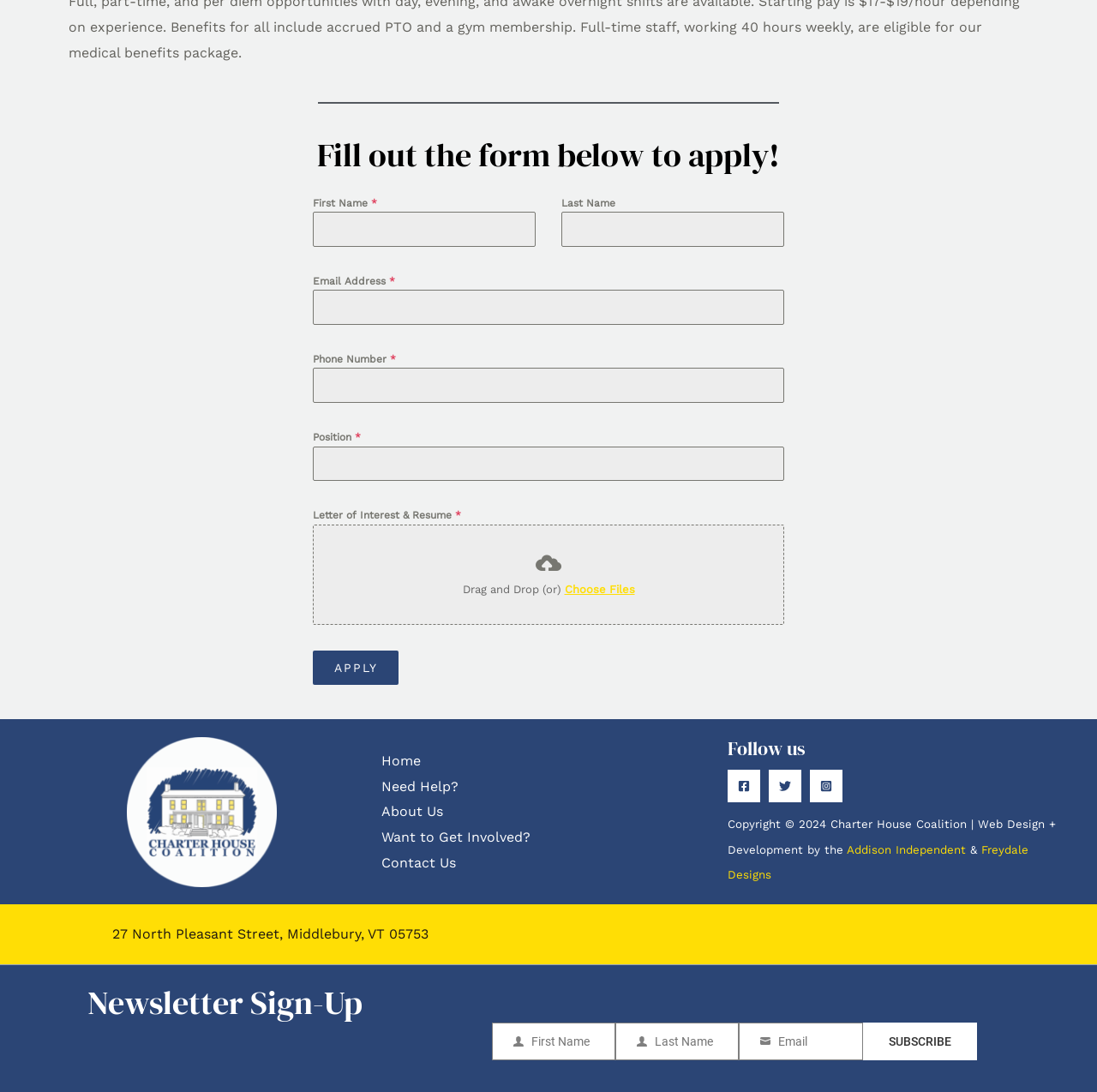Please provide a comprehensive answer to the question below using the information from the image: What is the purpose of the form on this webpage?

The webpage has a form with fields for First Name, Last Name, Email Address, Phone Number, Position, and Letter of Interest & Resume, and a button to APPLY, indicating that the purpose of the form is to apply for a position.